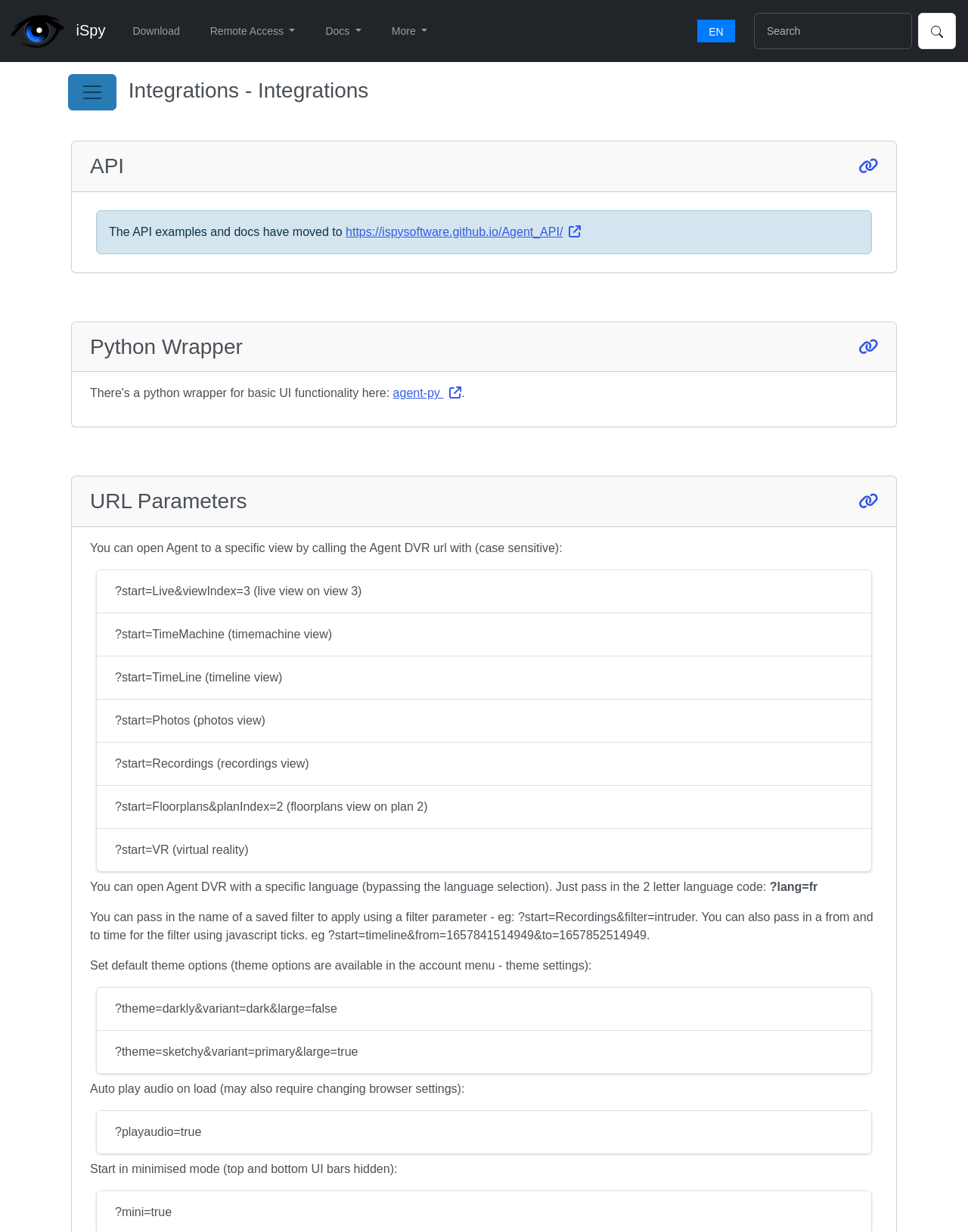Determine the bounding box coordinates of the element that should be clicked to execute the following command: "Search for something".

[0.779, 0.01, 0.942, 0.04]